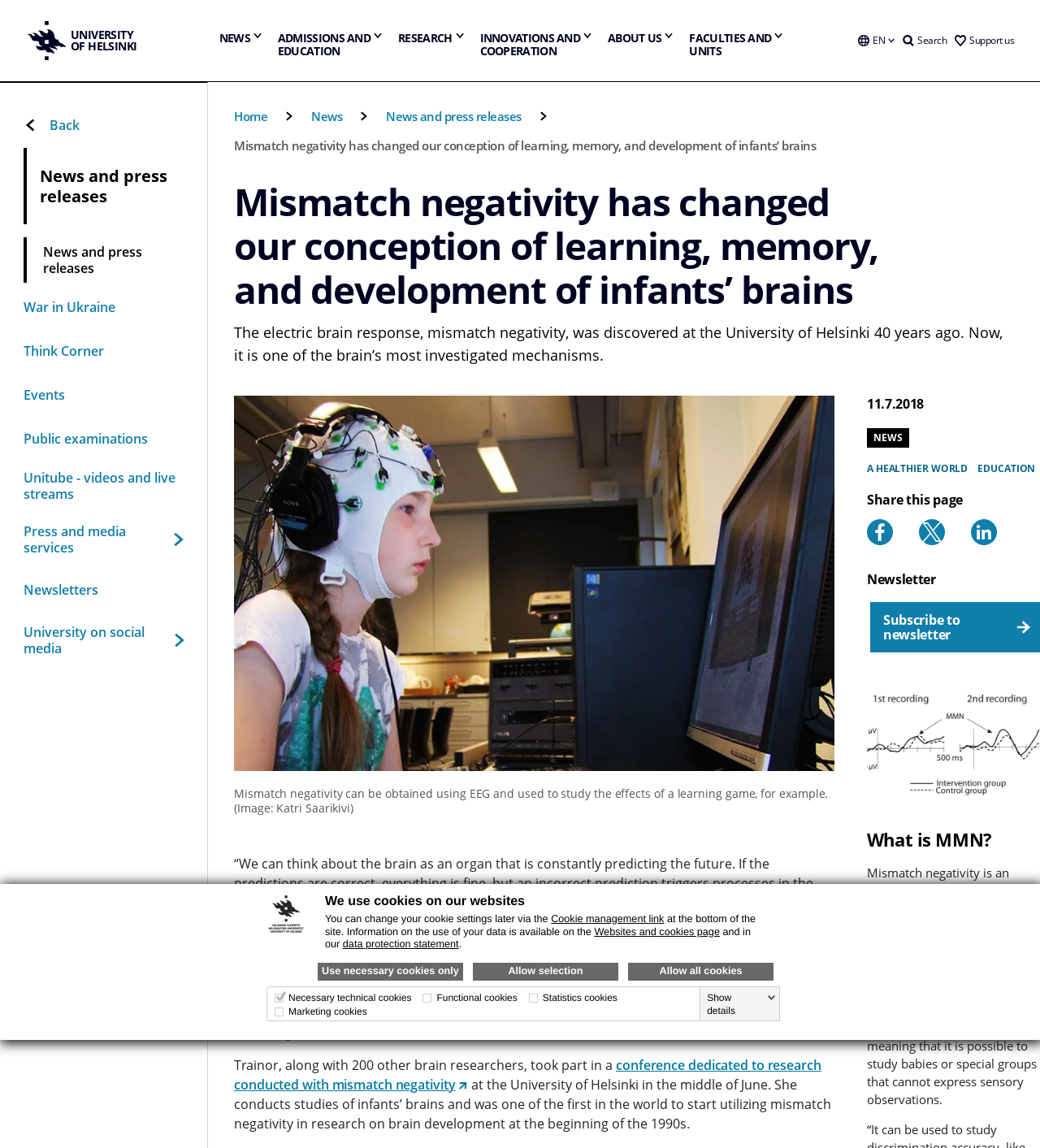Determine the bounding box coordinates (top-left x, top-left y, bottom-right x, bottom-right y) of the UI element described in the following text: Search

[0.863, 0.0, 0.915, 0.071]